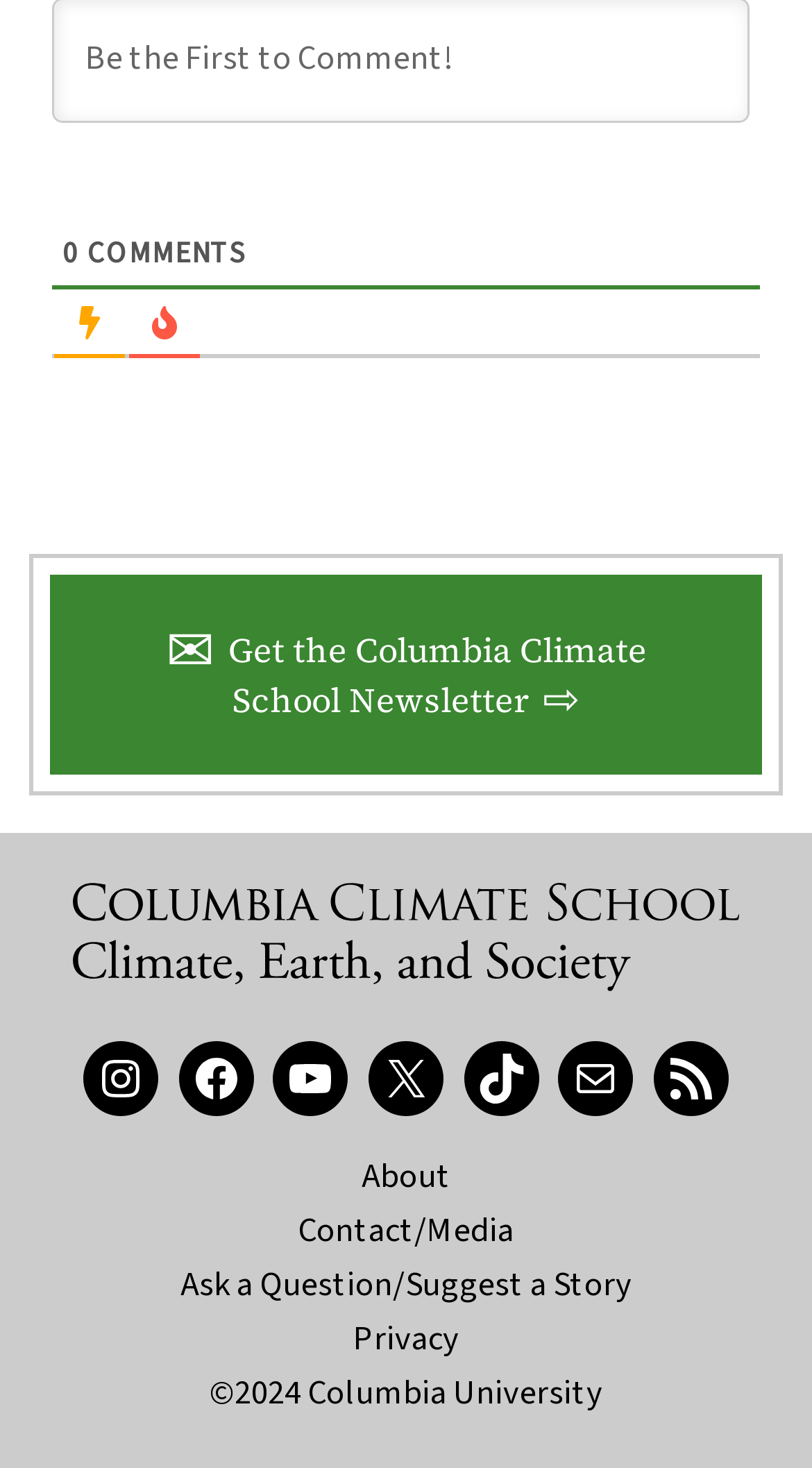Identify the bounding box coordinates for the UI element described as follows: X / Twitter. Use the format (top-left x, top-left y, bottom-right x, bottom-right y) and ensure all values are floating point numbers between 0 and 1.

[0.454, 0.709, 0.546, 0.761]